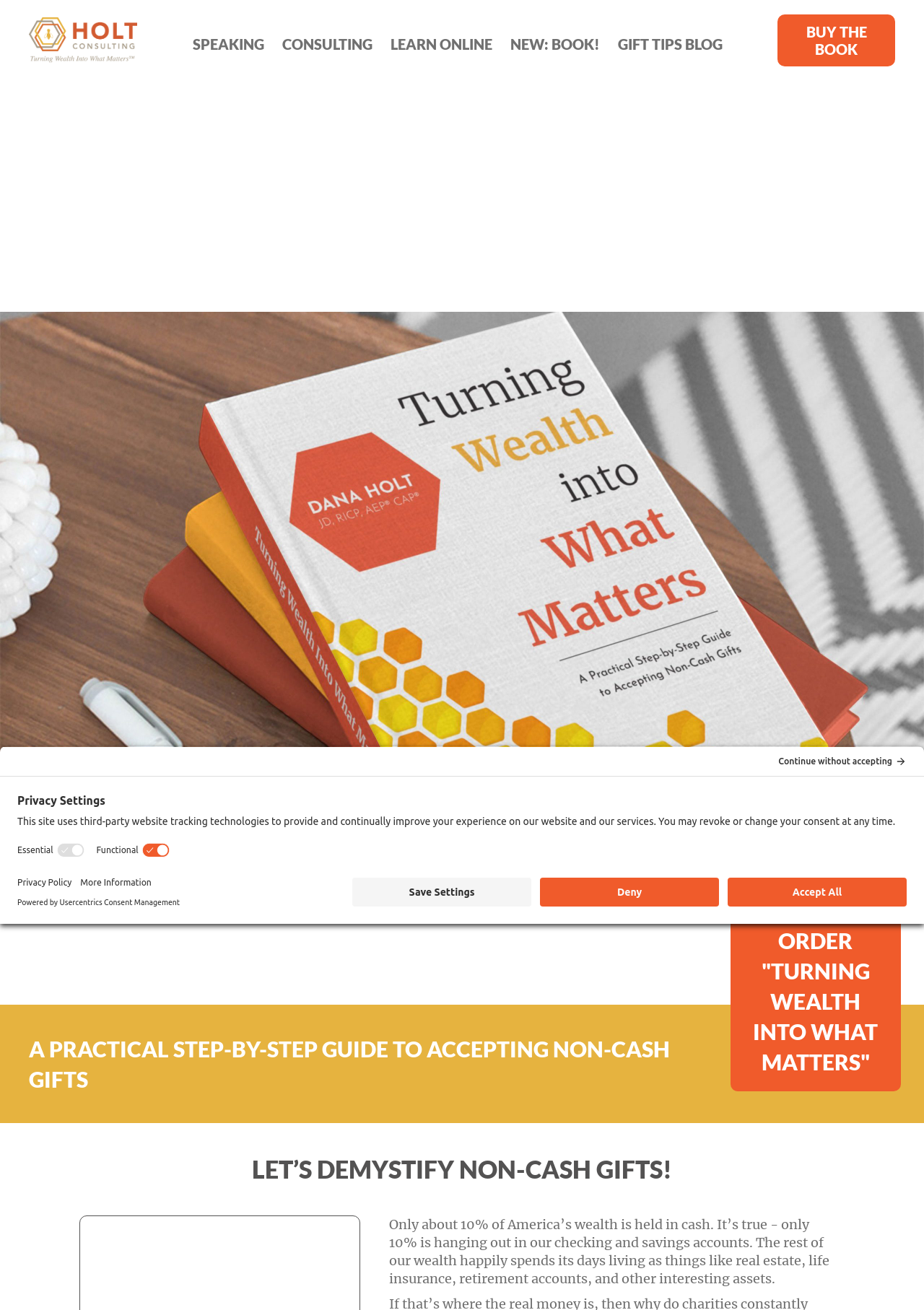Please specify the bounding box coordinates of the element that should be clicked to execute the given instruction: 'Open Privacy Settings'. Ensure the coordinates are four float numbers between 0 and 1, expressed as [left, top, right, bottom].

[0.0, 0.648, 0.05, 0.683]